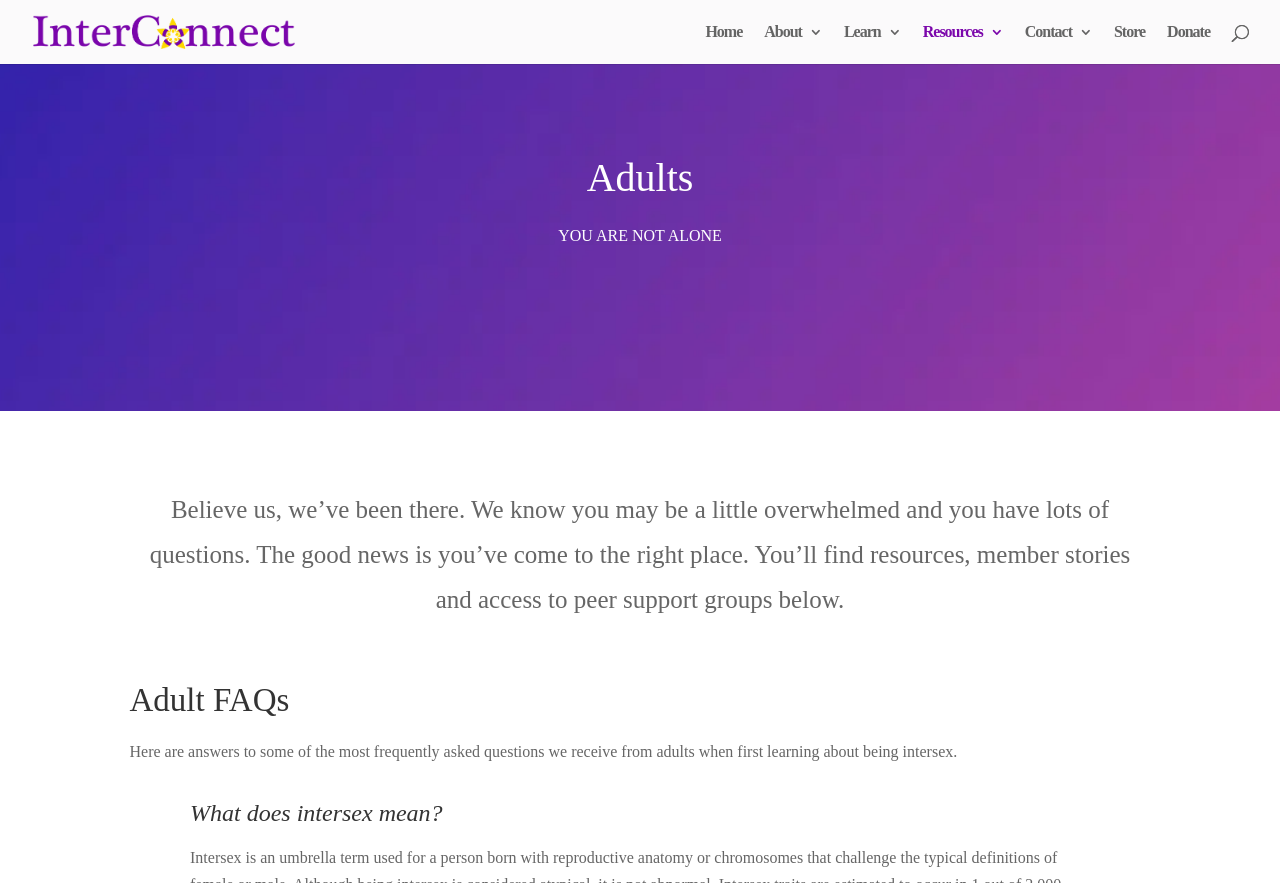What is the relationship between the image and the link above it?
Analyze the image and deliver a detailed answer to the question.

The image and the link above it both have the same text 'InterConnect Support', suggesting that they are related to the same entity or organization.